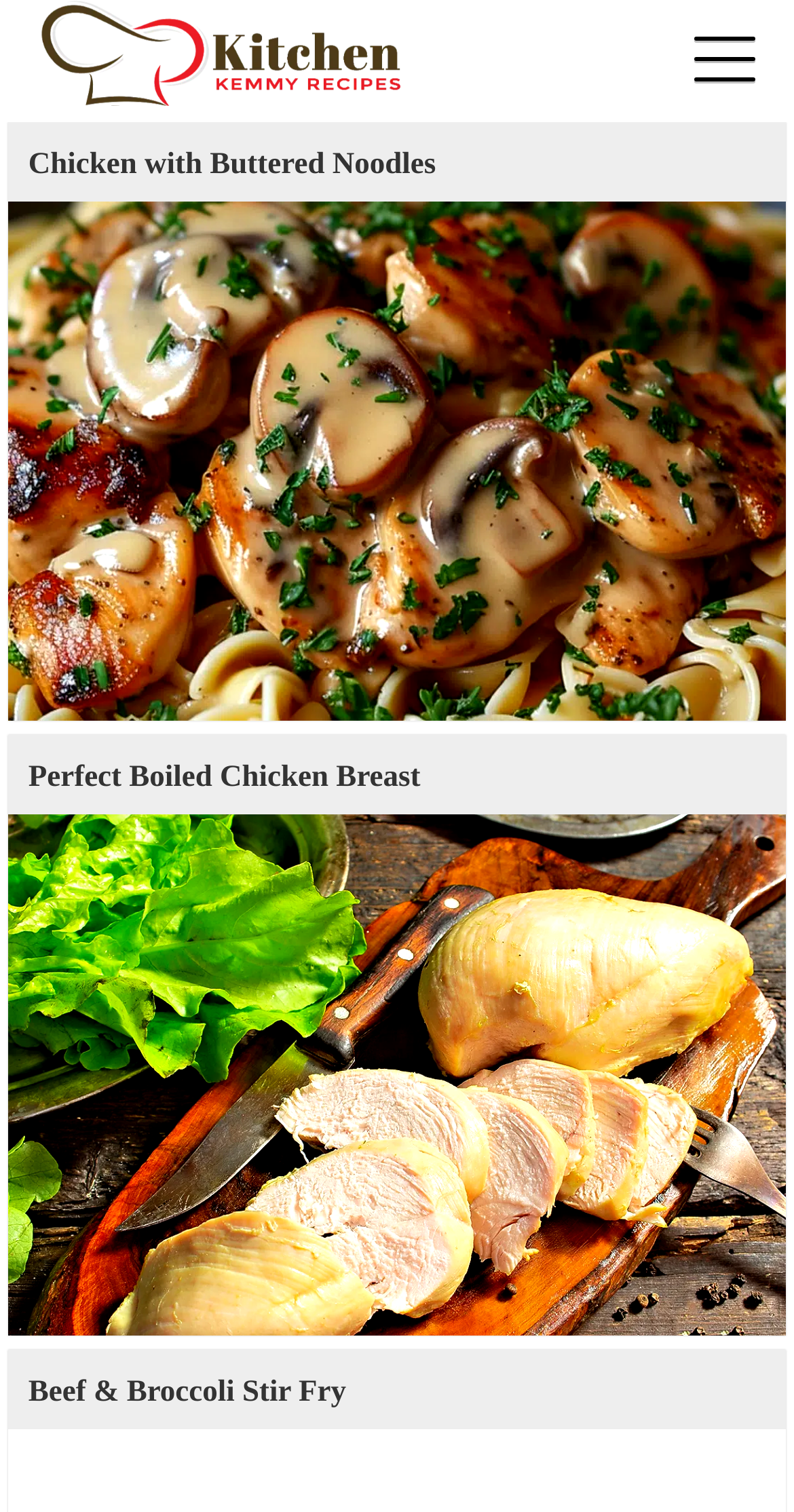What is the topic of the second recipe?
Refer to the image and give a detailed response to the question.

The second recipe is titled 'Perfect Boiled Chicken Breast', which indicates that the topic of this recipe is chicken breast.